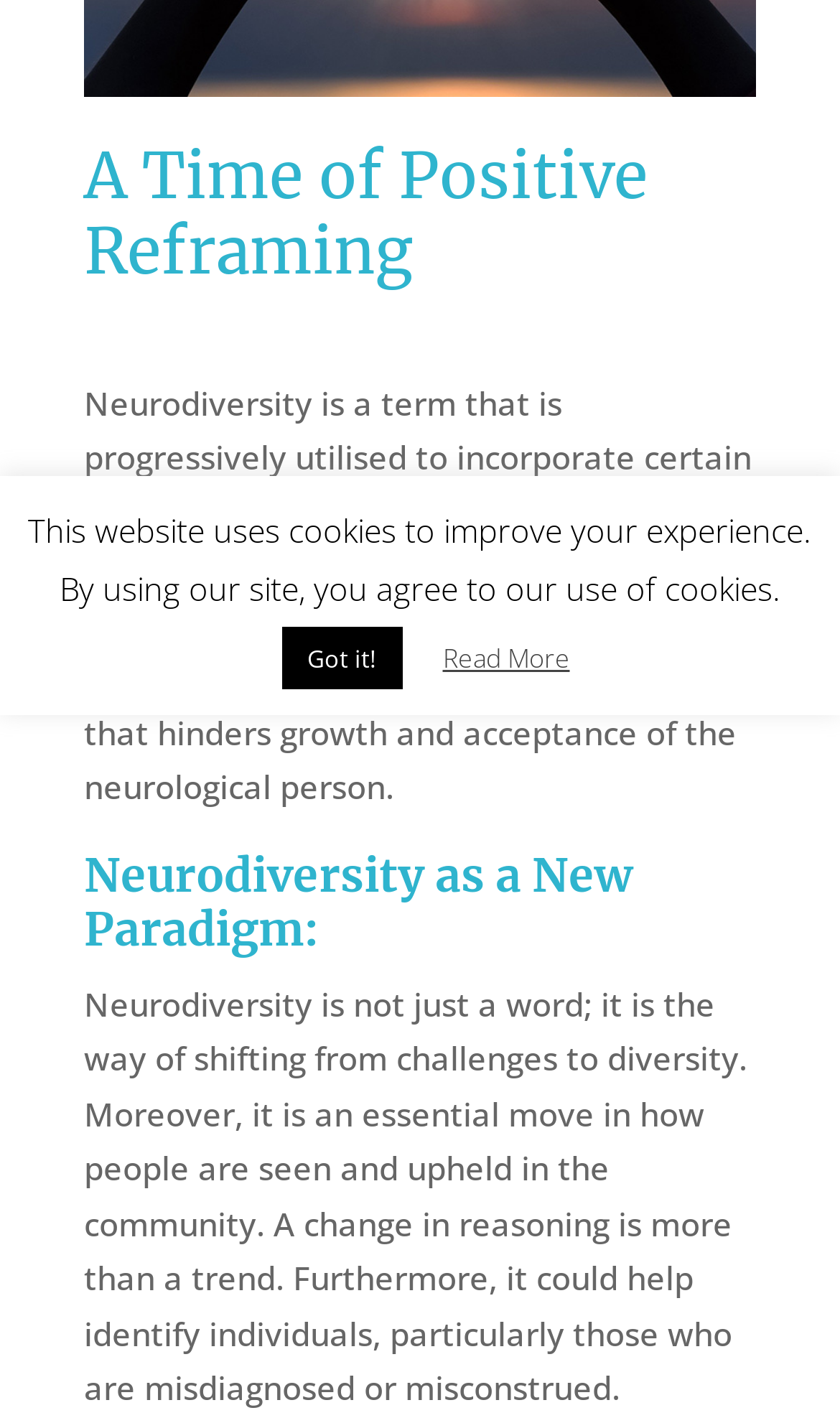Find the bounding box of the UI element described as: "Got it!". The bounding box coordinates should be given as four float values between 0 and 1, i.e., [left, top, right, bottom].

[0.335, 0.442, 0.478, 0.486]